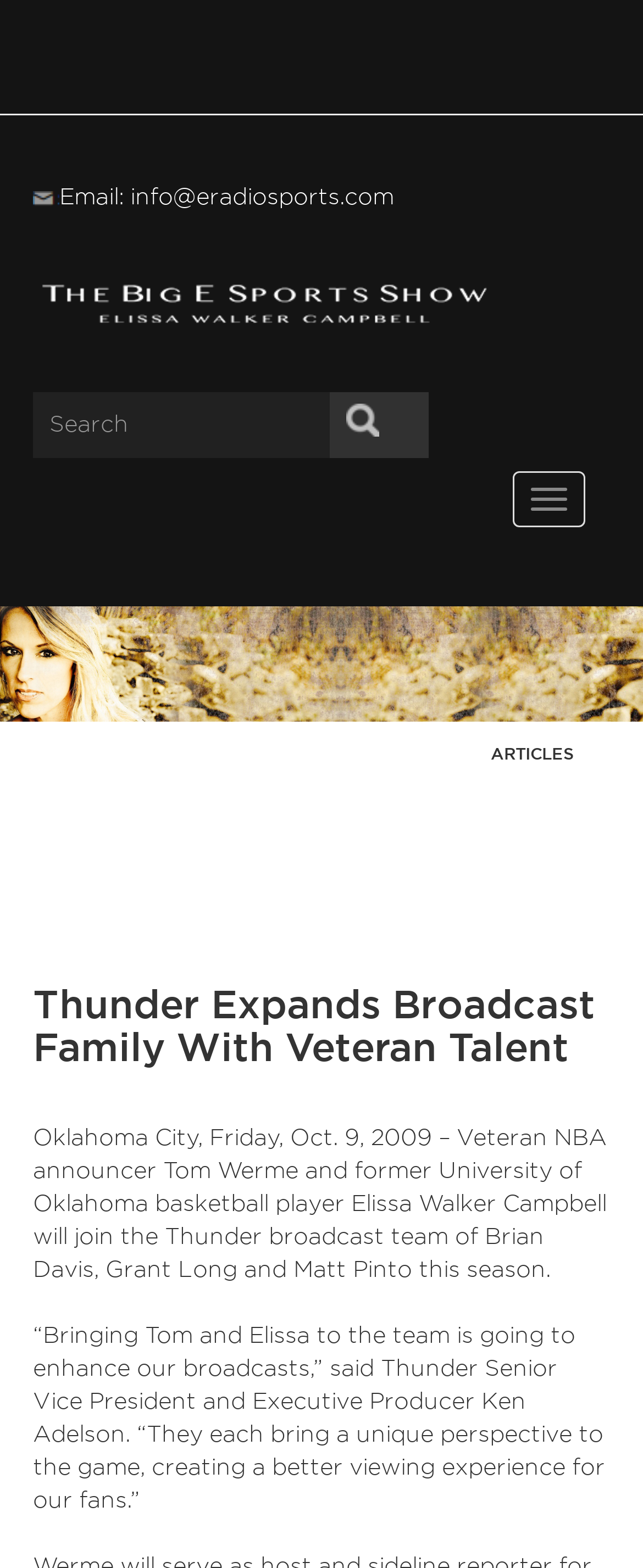What is the title of the article?
Using the image, answer in one word or phrase.

Thunder Expands Broadcast Family With Veteran Talent